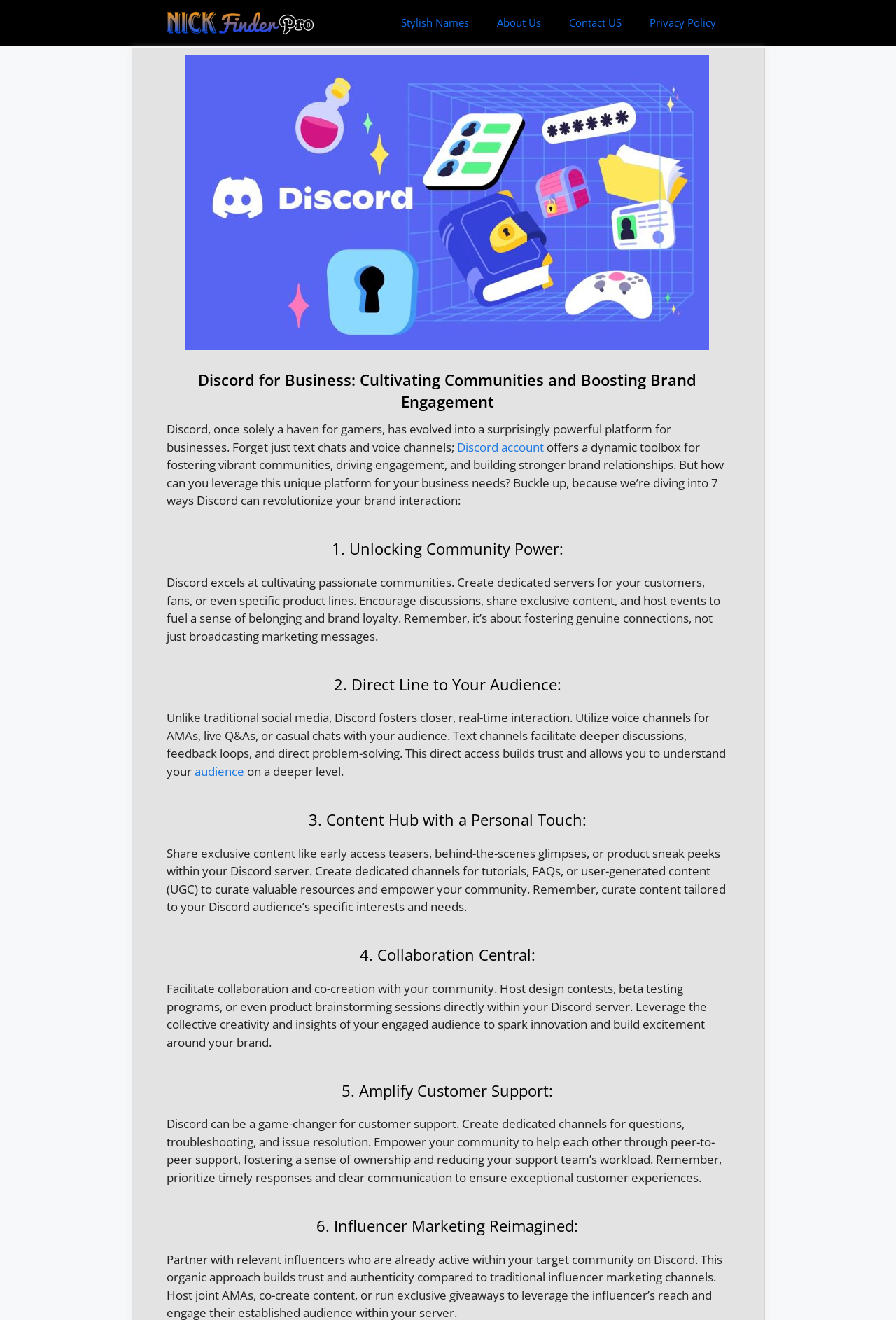Identify the title of the webpage and provide its text content.

Discord for Business: Cultivating Communities and Boosting Brand Engagement